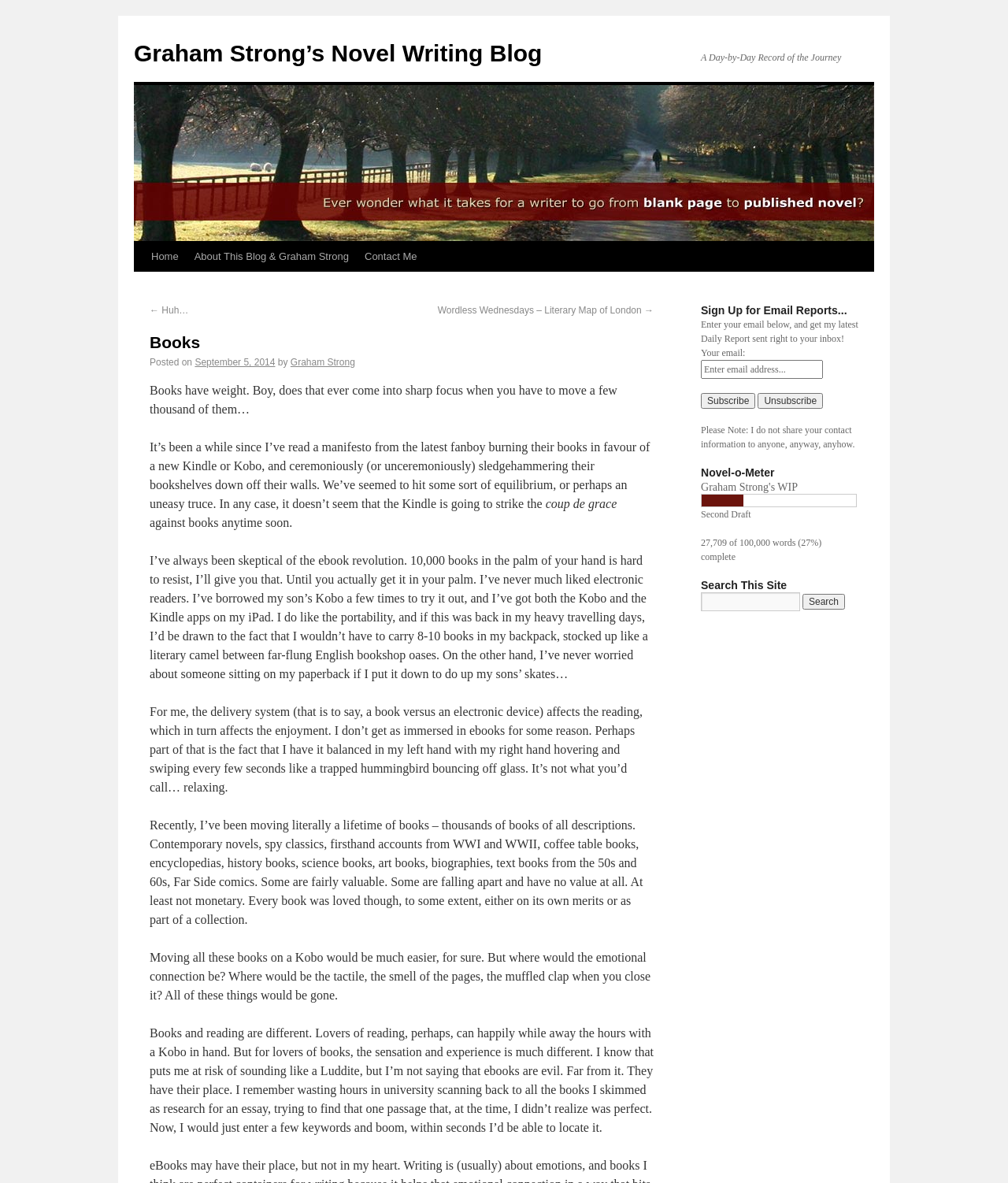What is the function of the 'Search This Site' section?
Using the image as a reference, deliver a detailed and thorough answer to the question.

The 'Search This Site' section is located on the right side of the webpage and contains a search box and a 'Search' button, indicating that its function is to allow users to search the website for specific content.